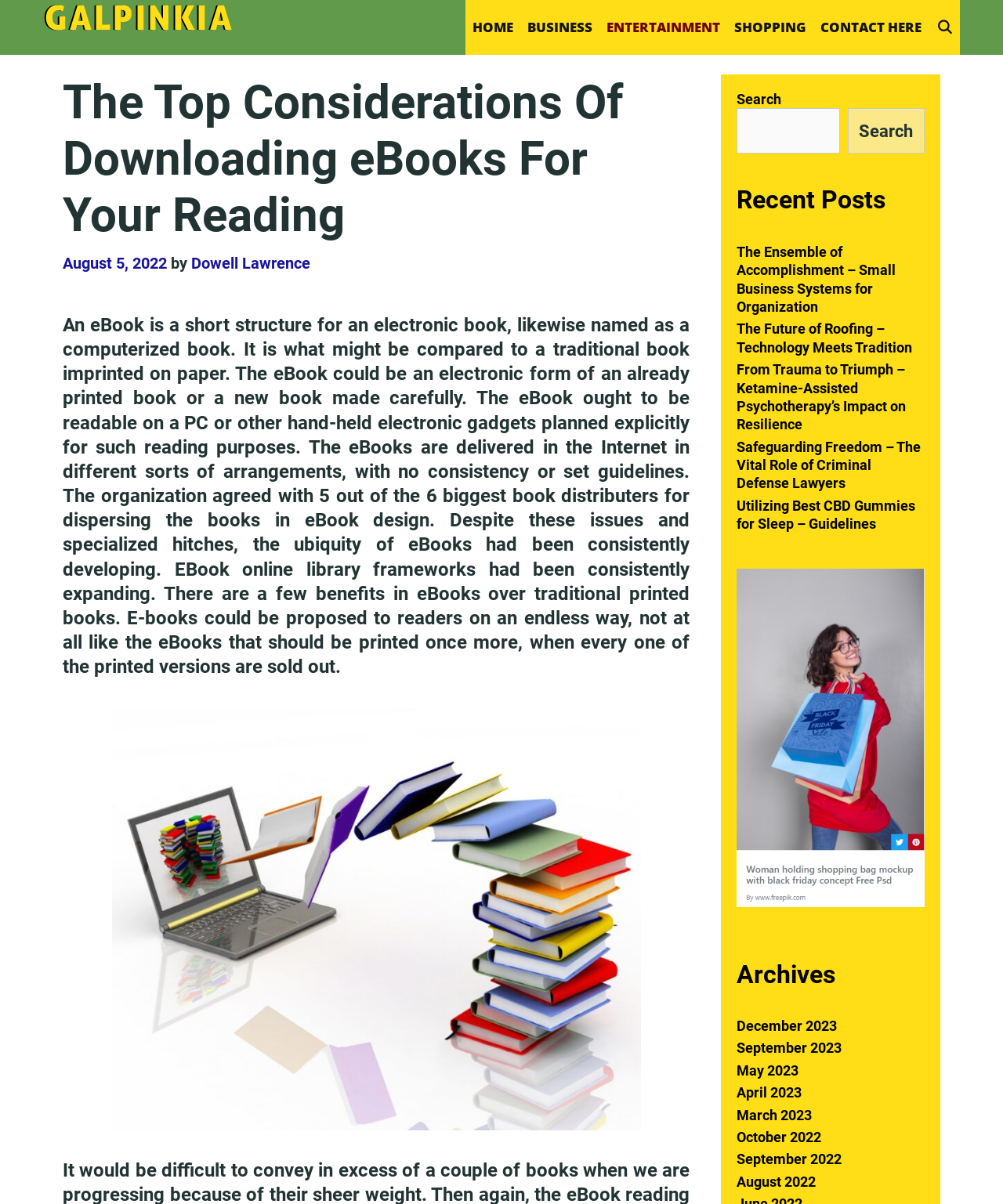What is the topic of the article on the webpage?
Using the visual information, reply with a single word or short phrase.

eBooks